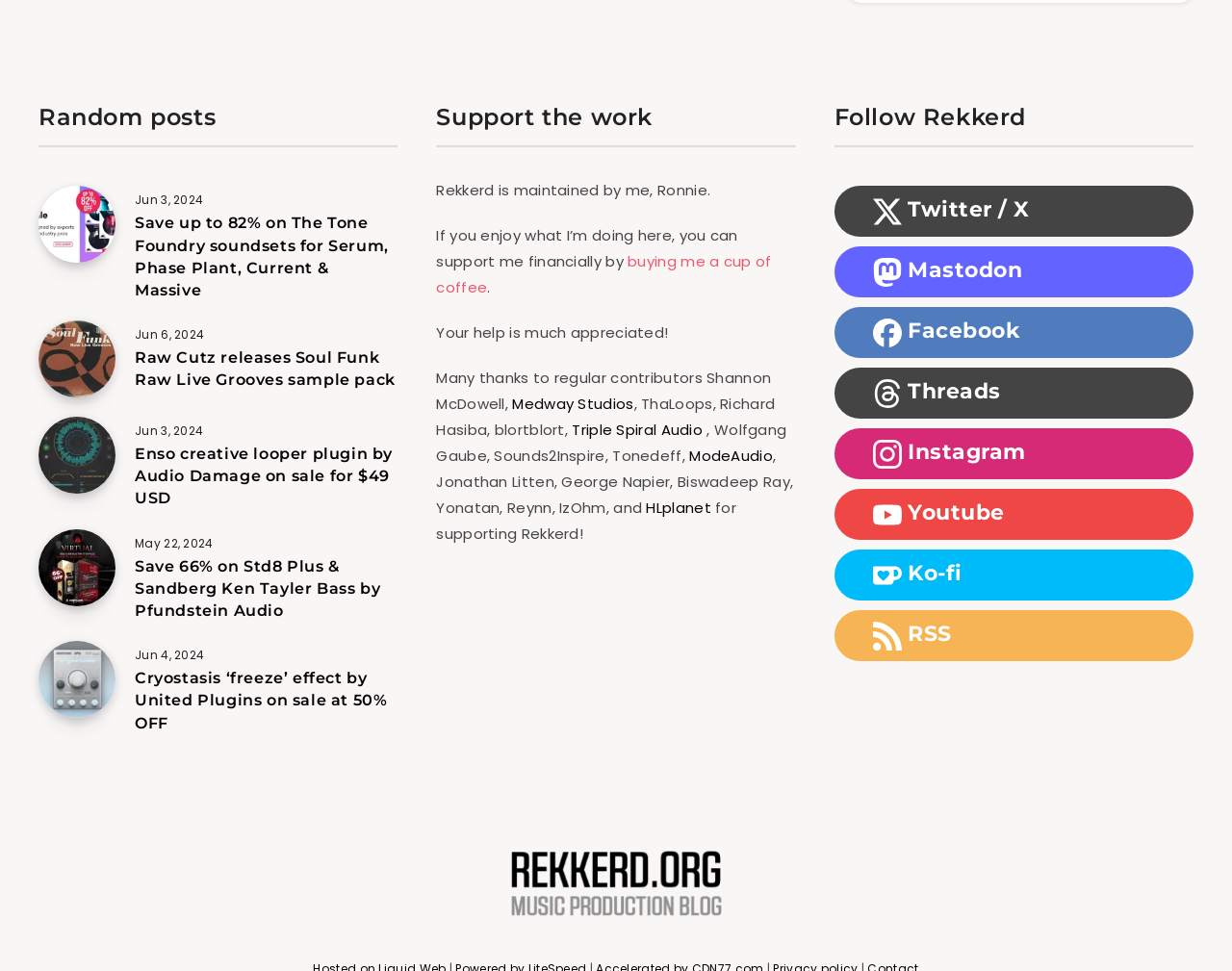Specify the bounding box coordinates of the region I need to click to perform the following instruction: "Check the 'Raw Cutz releases Soul Funk Raw Live Grooves sample pack' article". The coordinates must be four float numbers in the range of 0 to 1, i.e., [left, top, right, bottom].

[0.109, 0.357, 0.323, 0.403]